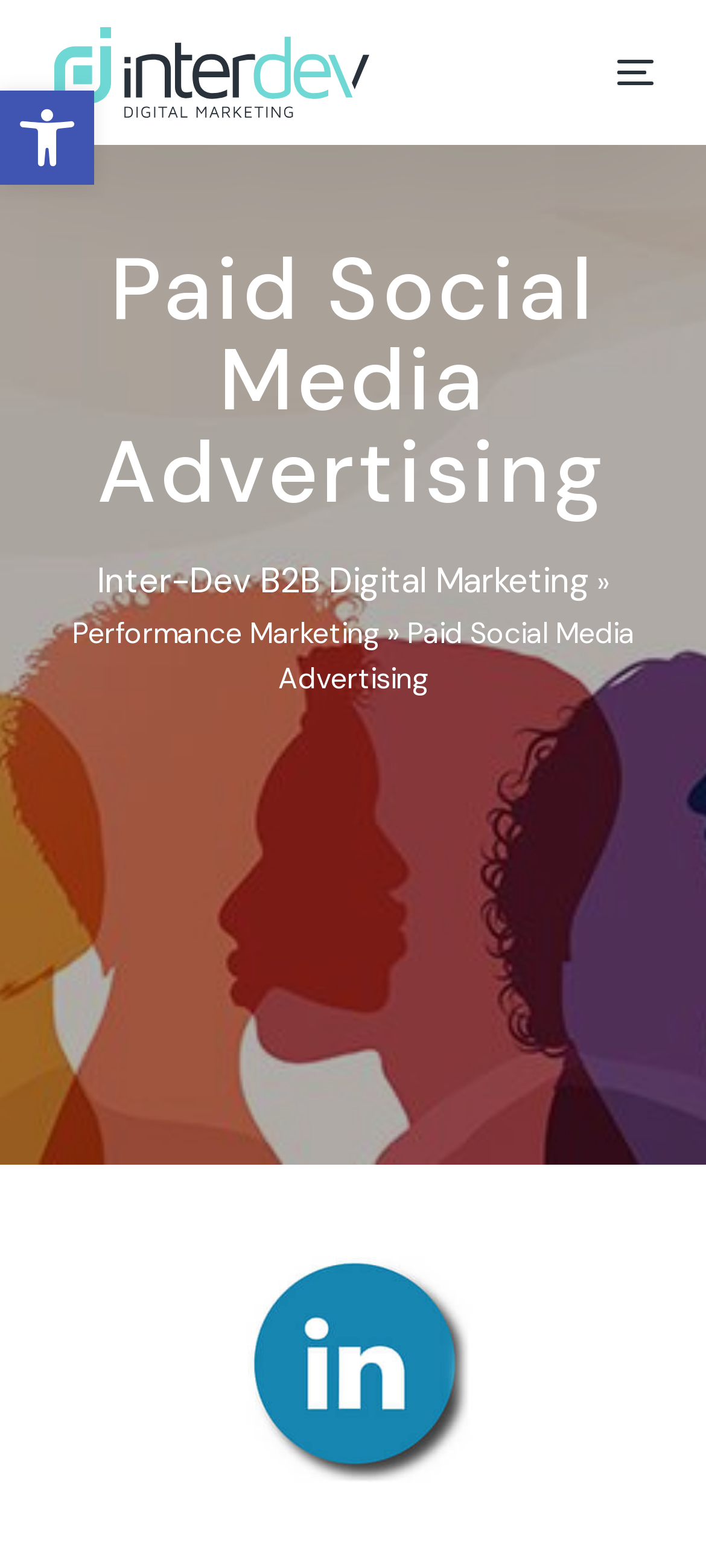Find the main header of the webpage and produce its text content.

Paid Social Media Advertising